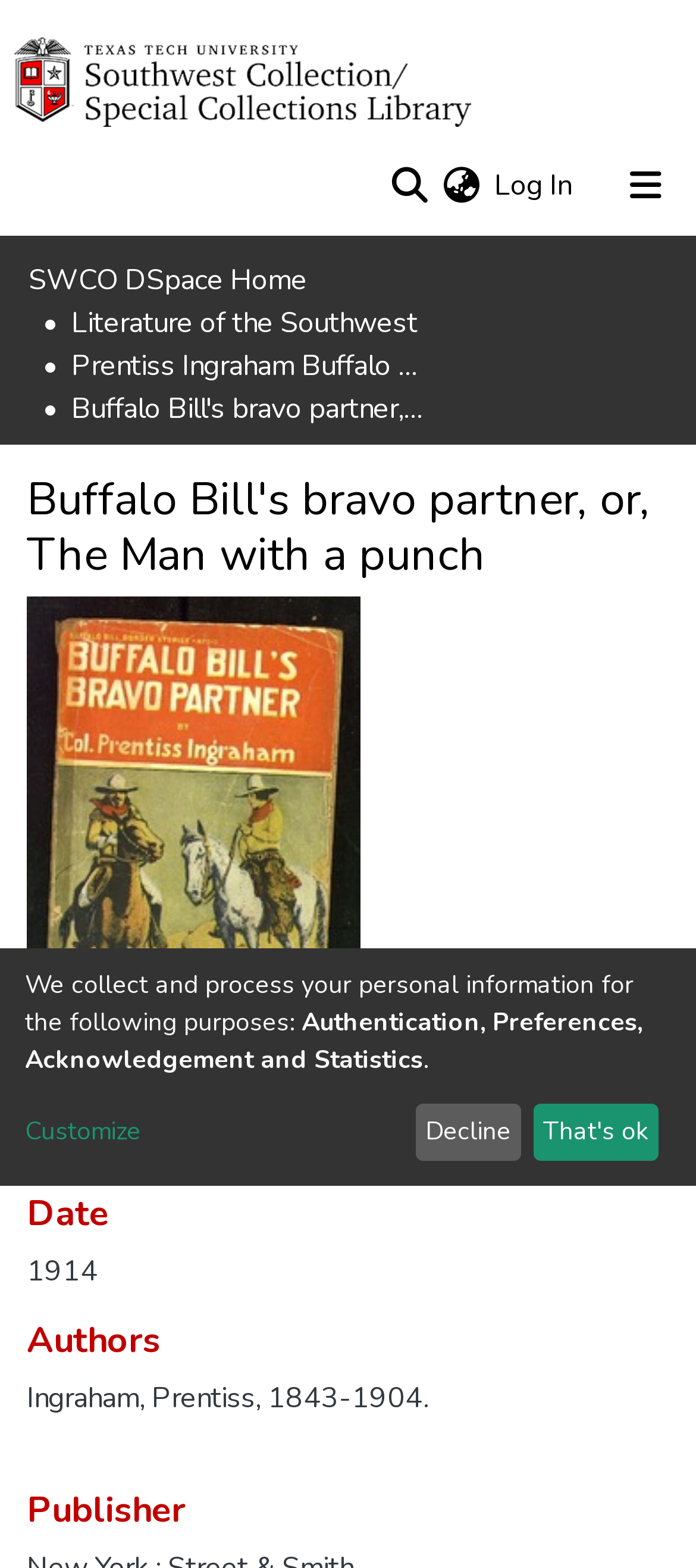Generate an in-depth caption that captures all aspects of the webpage.

This webpage appears to be a digital repository for a book titled "Buffalo Bill's bravo partner, or, The Man with a punch" written by Colonel Prentiss Ingraham. At the top of the page, there is a user profile bar with a repository logo on the left side, a search bar in the middle, and a language switch button on the right side. Below the user profile bar, there is a navigation menu with links to "Communities & Collections" and "All of SWCO DSpace".

The main content of the page is divided into sections. The first section displays the title of the book, "Buffalo Bill's bravo partner, or, The Man with a punch", in a large font. Below the title, there are links to navigate through the repository, including "SWCO DSpace Home", "Literature of the Southwest", and "Prentiss Ingraham Buffalo Bill Collection".

The next section is dedicated to the book's metadata, with headings such as "Files", "Date", "Authors", and "Publisher". The "Files" section contains a link to download a PDF file of the book, while the other sections display the corresponding information about the book.

At the bottom of the page, there is a notice about collecting and processing personal information, with a link to customize the settings and buttons to decline or accept the terms.

There are a total of 3 buttons, 11 links, 2 images, and 7 headings on this webpage. The layout is organized, with clear headings and concise text, making it easy to navigate and find the desired information.